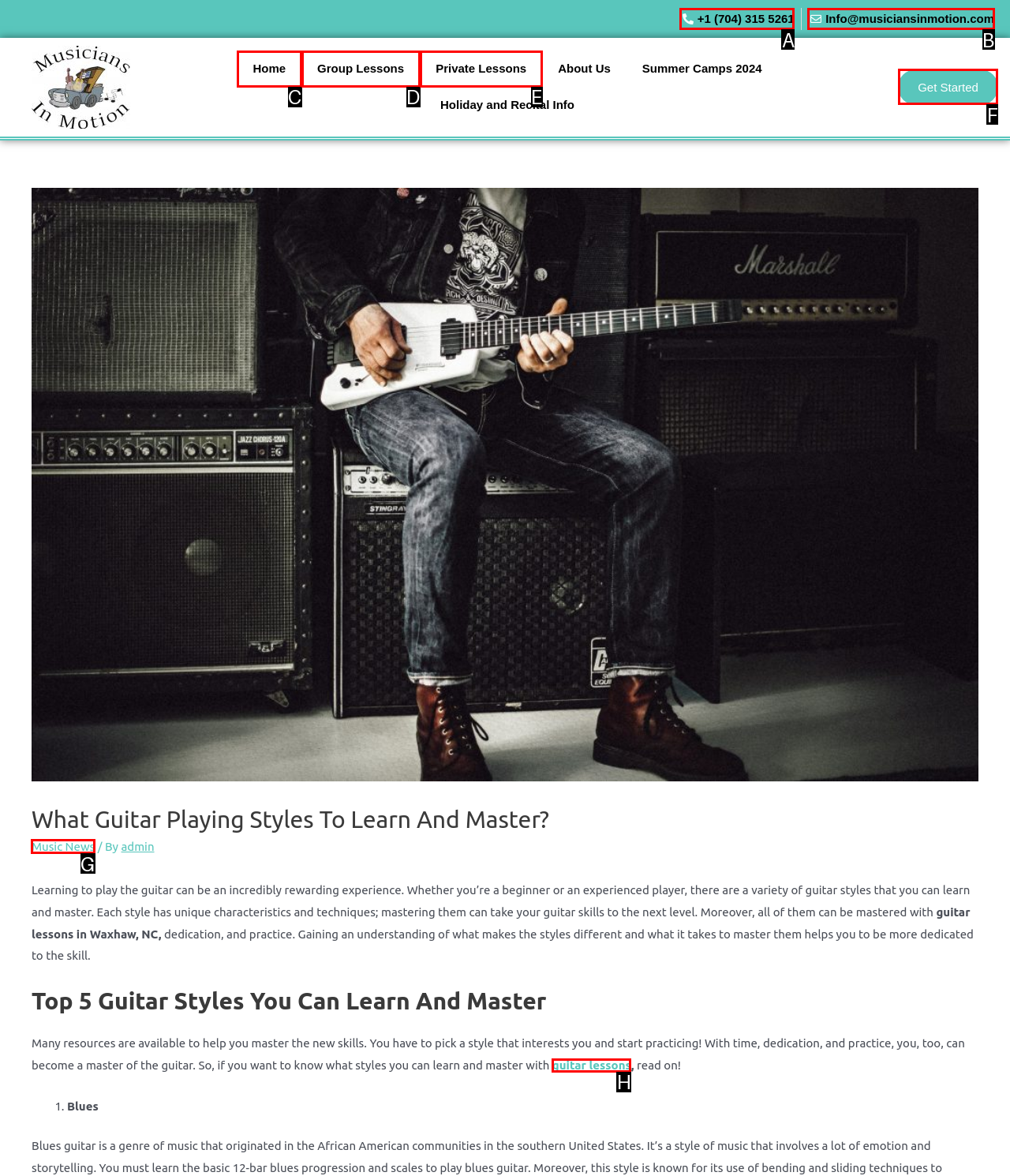Show which HTML element I need to click to perform this task: Read about music news Answer with the letter of the correct choice.

G